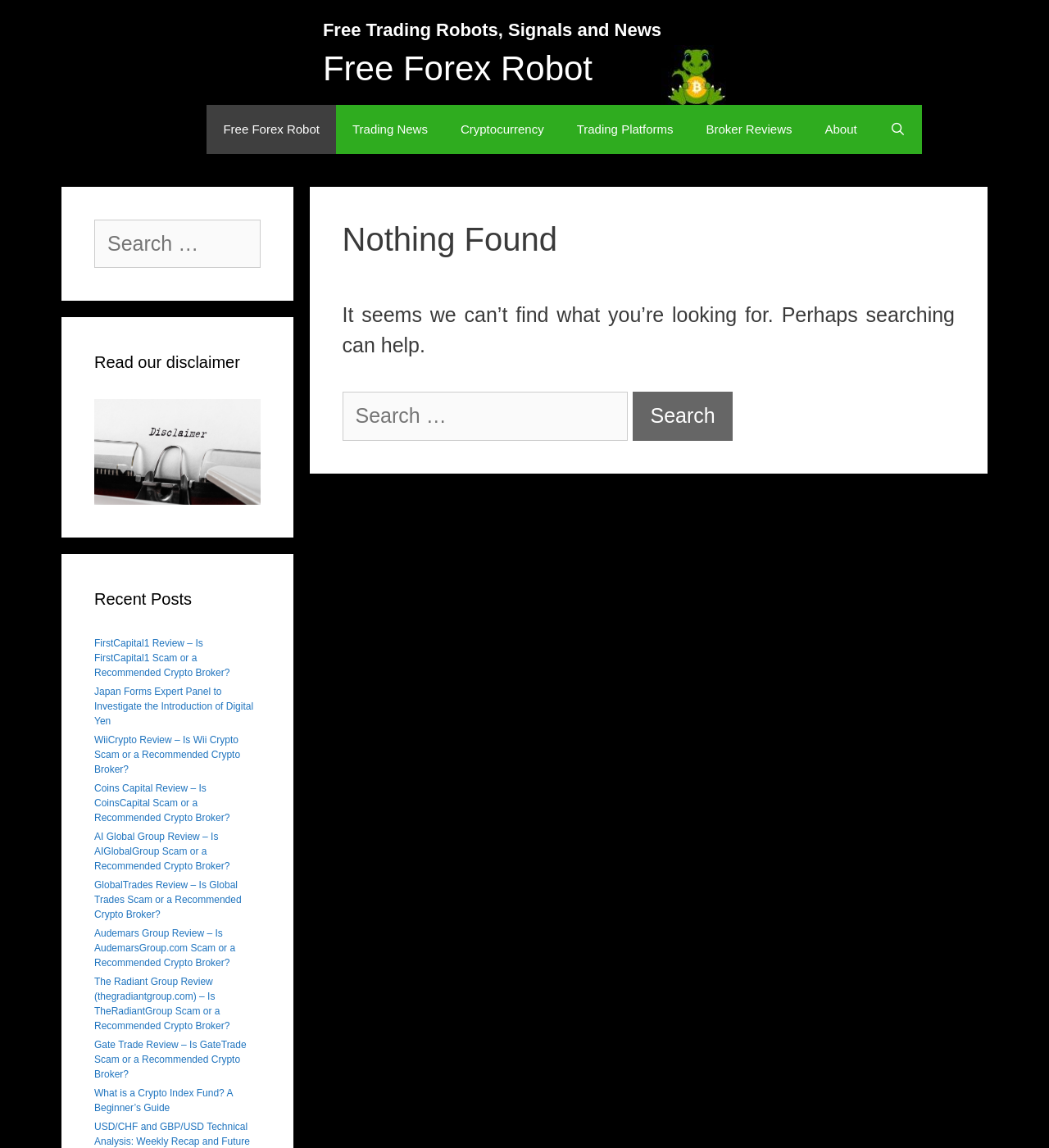Respond to the question below with a single word or phrase:
What is the search function for?

Searching the website